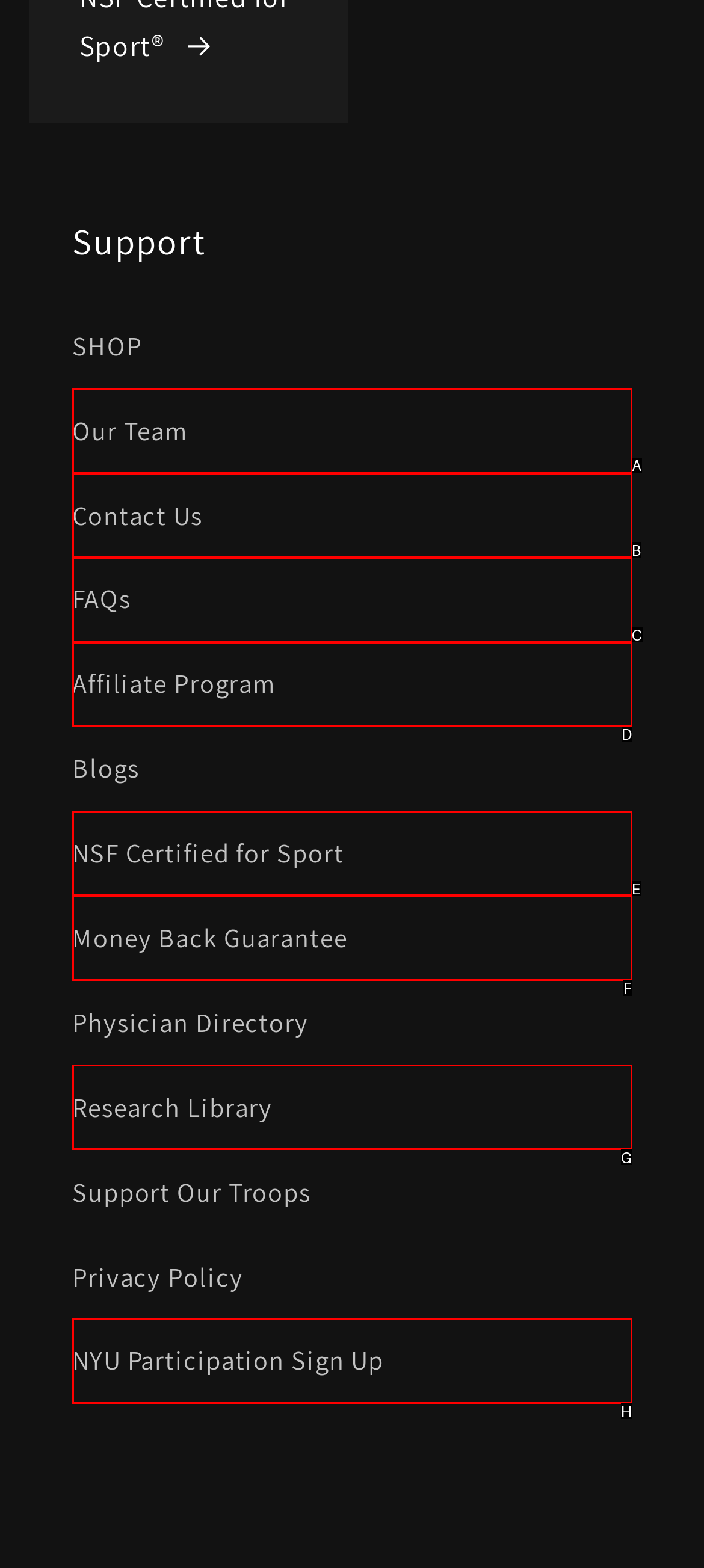Select the letter of the UI element that best matches: NSF Certified for Sport
Answer with the letter of the correct option directly.

E